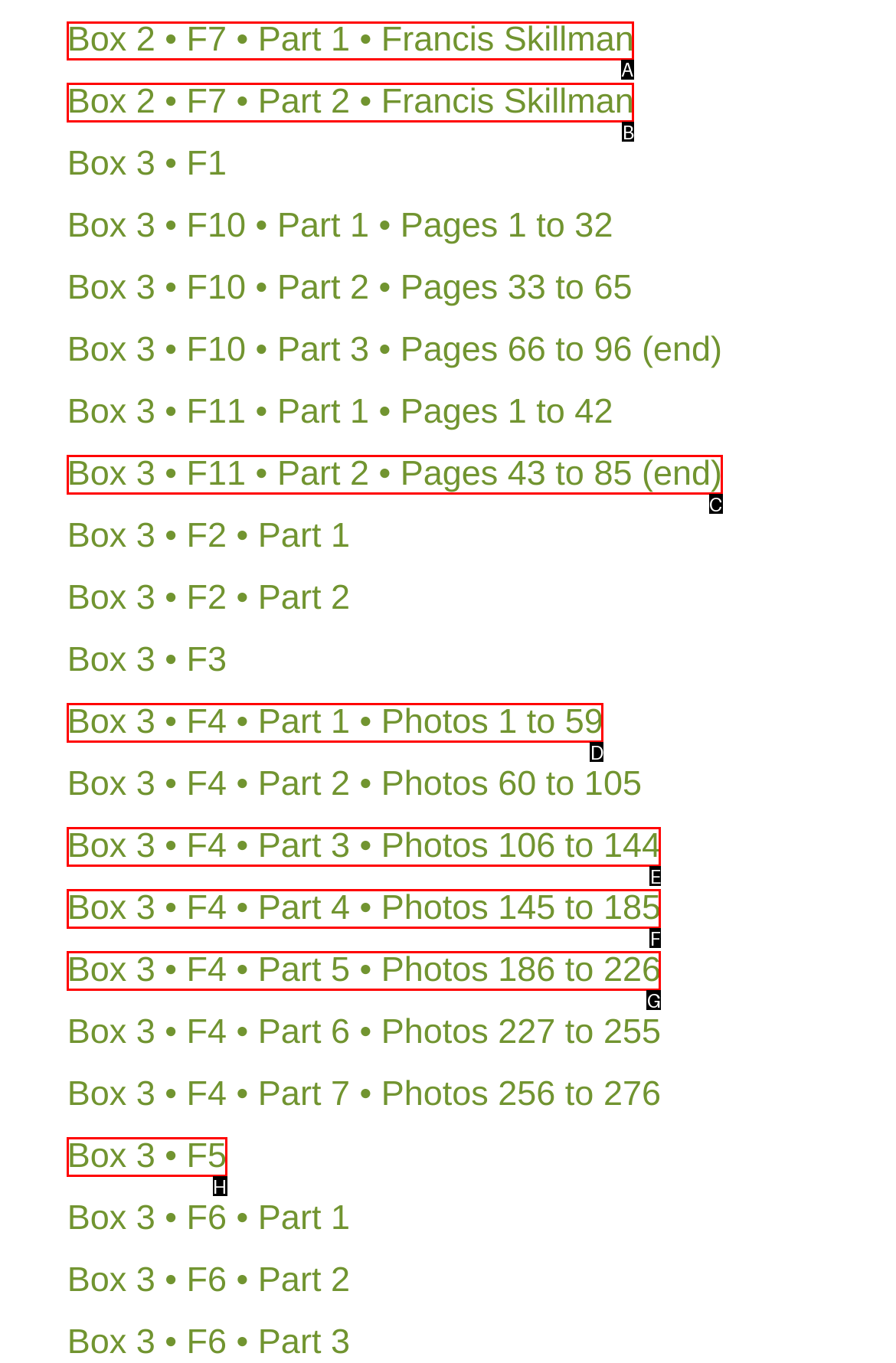Identify which HTML element should be clicked to fulfill this instruction: Follow on Facebook Reply with the correct option's letter.

None